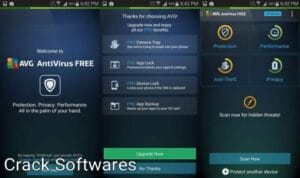What is mentioned at the bottom of the image? Analyze the screenshot and reply with just one word or a short phrase.

Crack Softwares